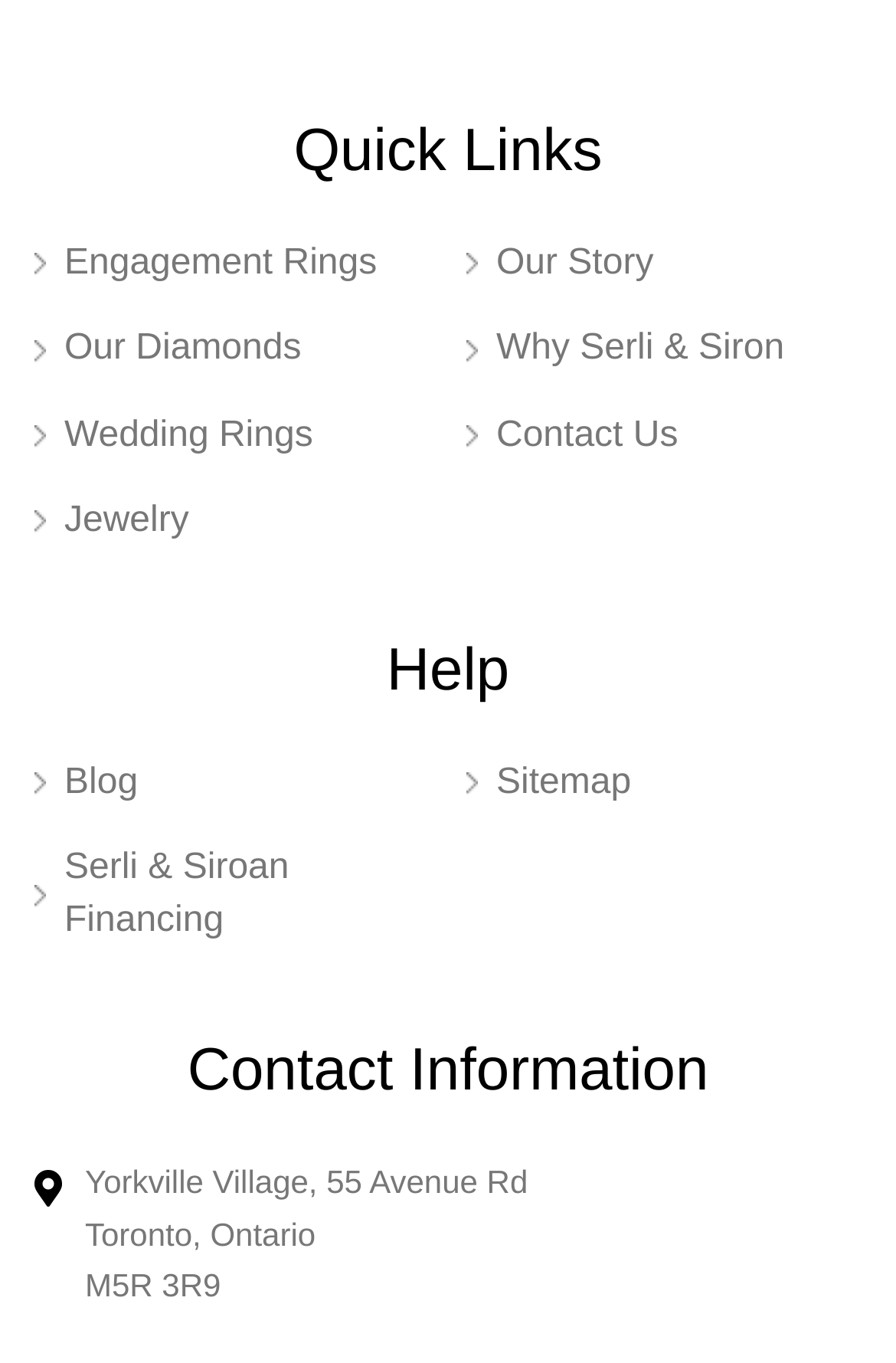What is the first quick link?
Look at the screenshot and provide an in-depth answer.

The first quick link is 'Engagement Rings' which is located at the top left of the webpage, indicated by the bounding box coordinates [0.038, 0.175, 0.426, 0.213] and has the OCR text 'Engagement Rings'.